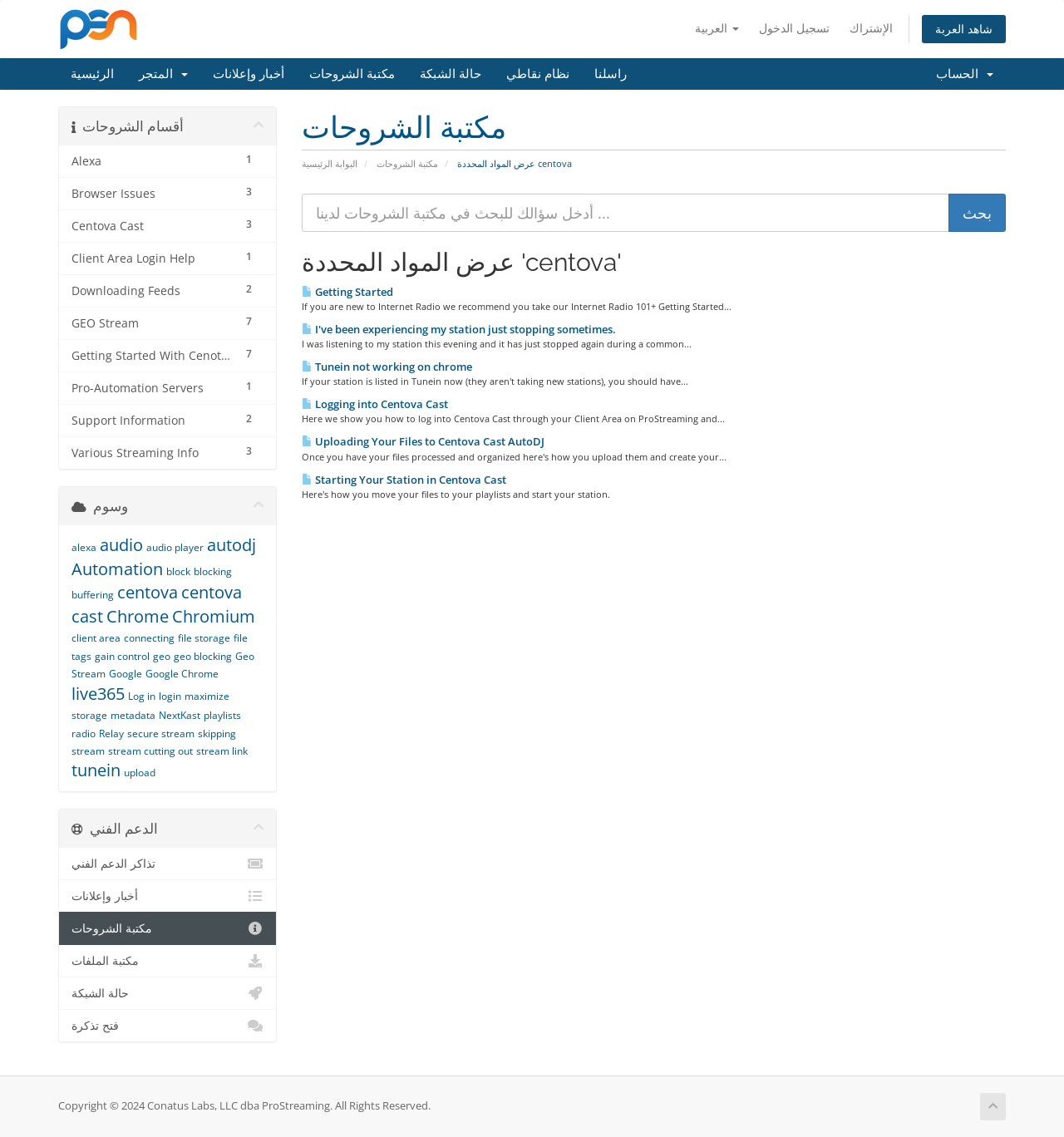Please analyze the image and provide a thorough answer to the question:
What is the purpose of the textbox in the main section?

I examined the textbox element and its surrounding elements, and found that it is accompanied by a button labeled 'بحث', which means 'search' in Arabic. Therefore, the purpose of the textbox is to allow users to search for something in the مكتبة الشروحات.